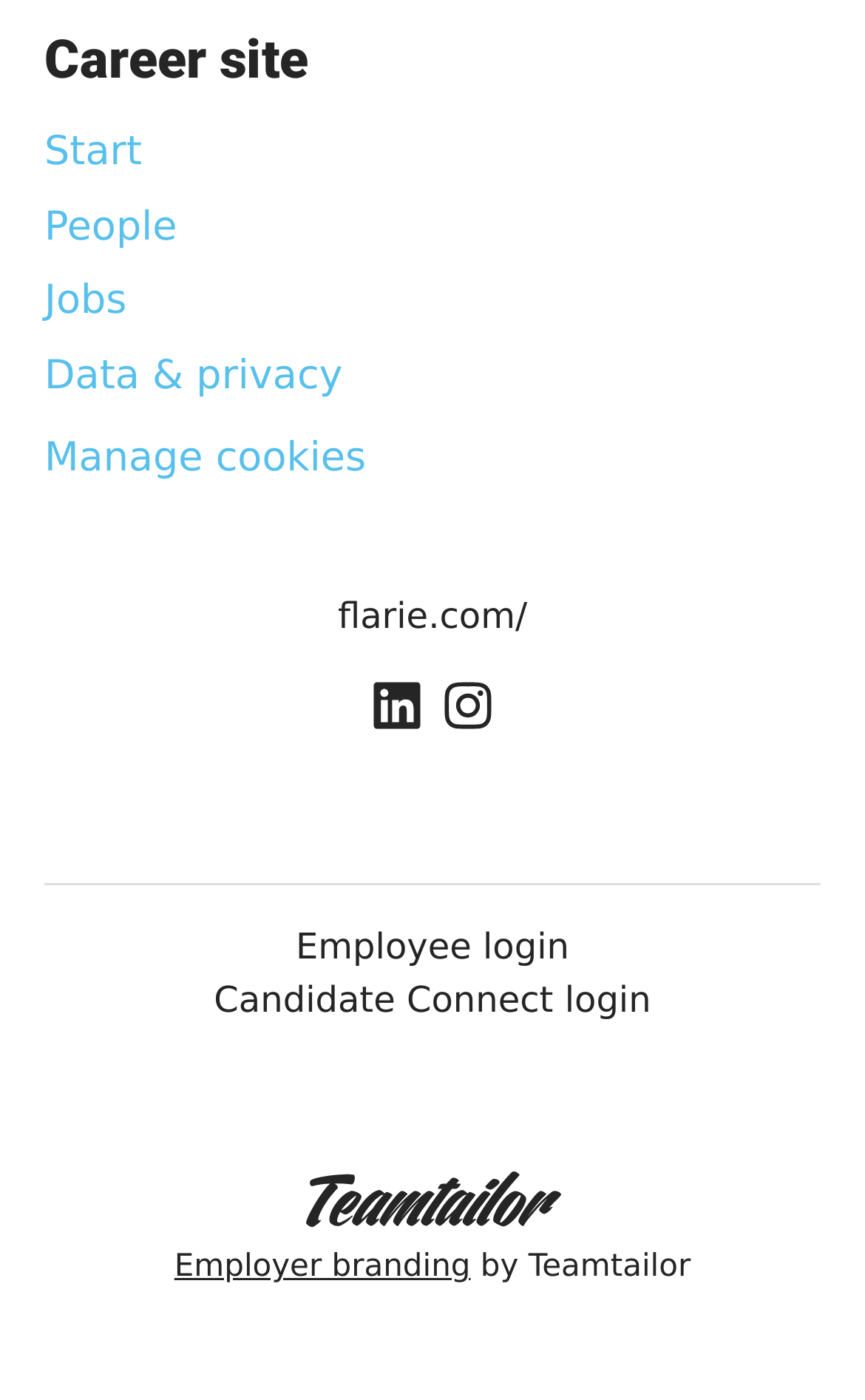Locate the bounding box coordinates of the clickable region necessary to complete the following instruction: "Click on the 'Casino' link". Provide the coordinates in the format of four float numbers between 0 and 1, i.e., [left, top, right, bottom].

None